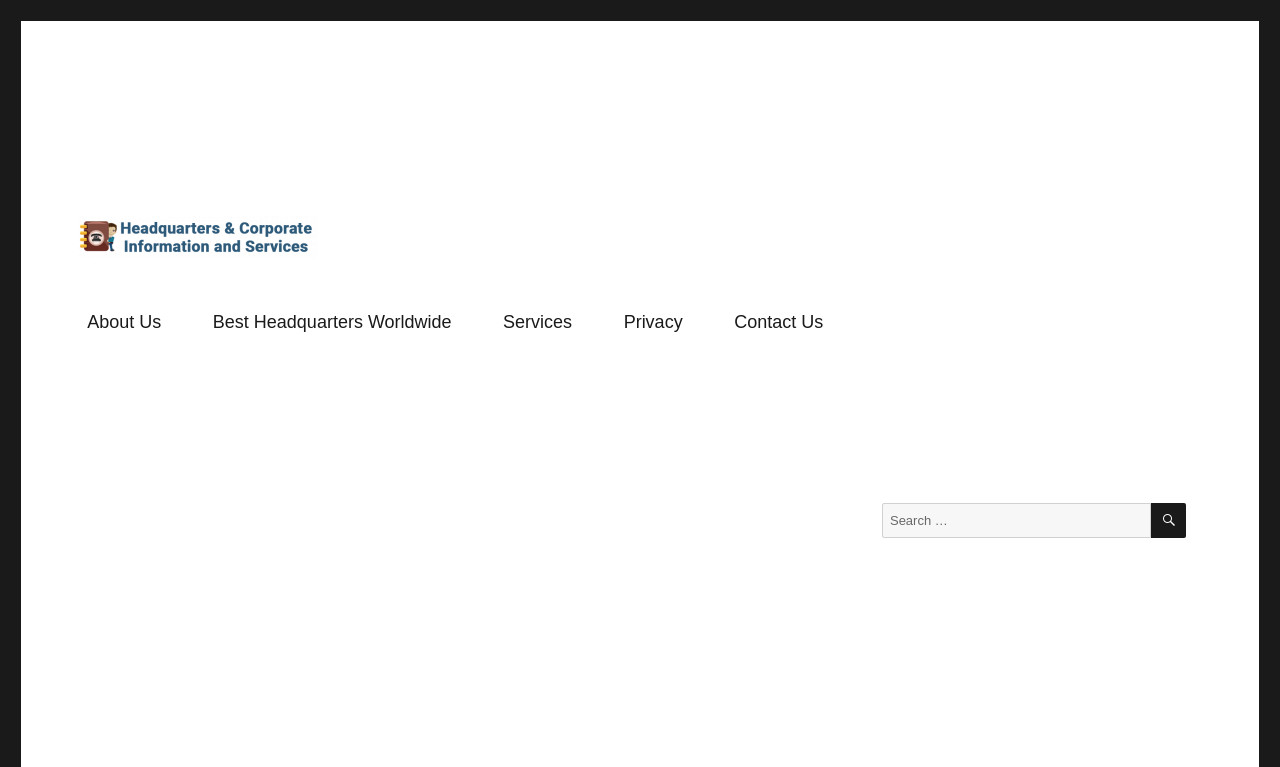How many main menu items are there? Based on the screenshot, please respond with a single word or phrase.

5